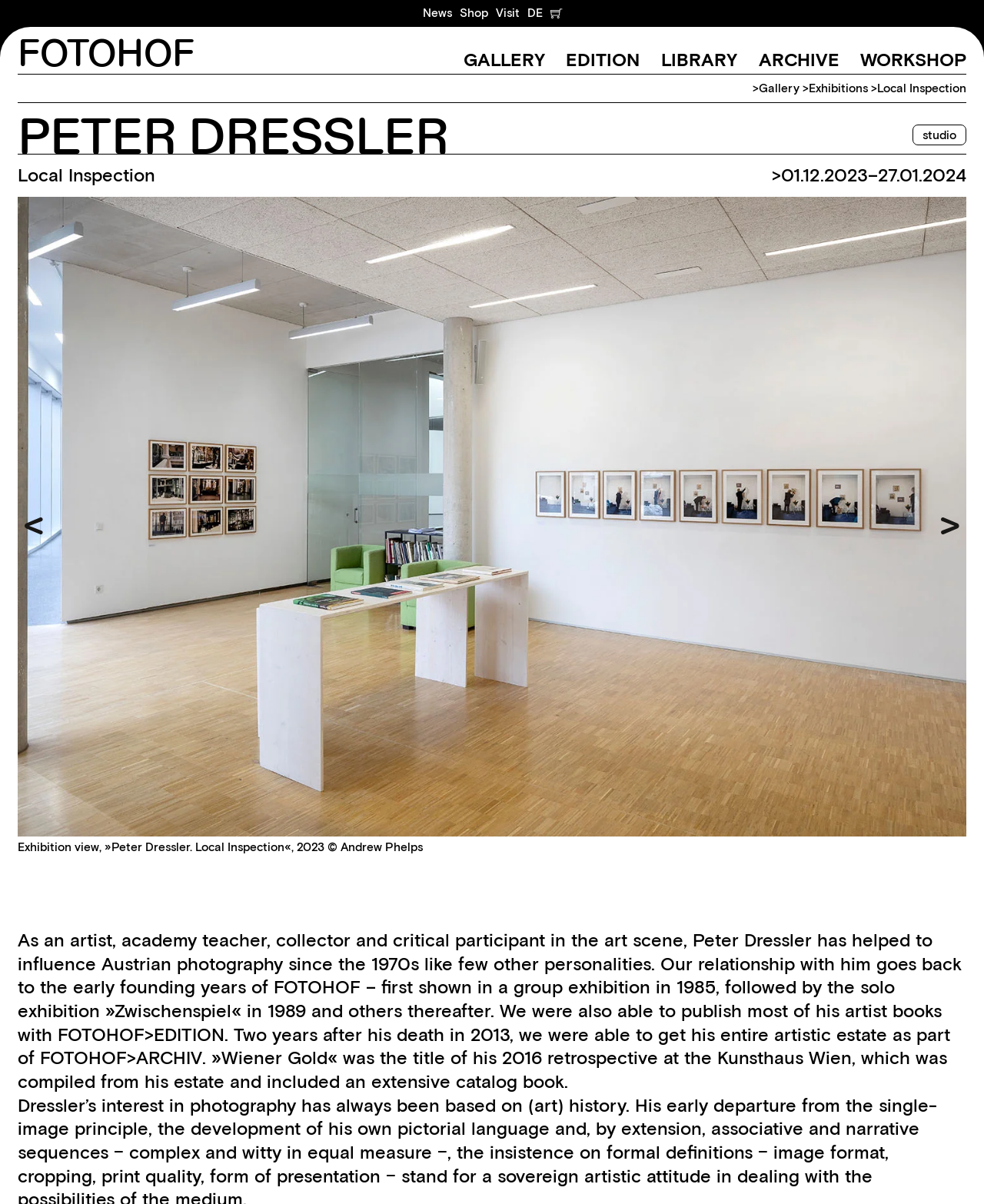What is the name of the institution that published most of Peter Dressler's artist books?
Look at the image and respond with a one-word or short-phrase answer.

FOTOHOF